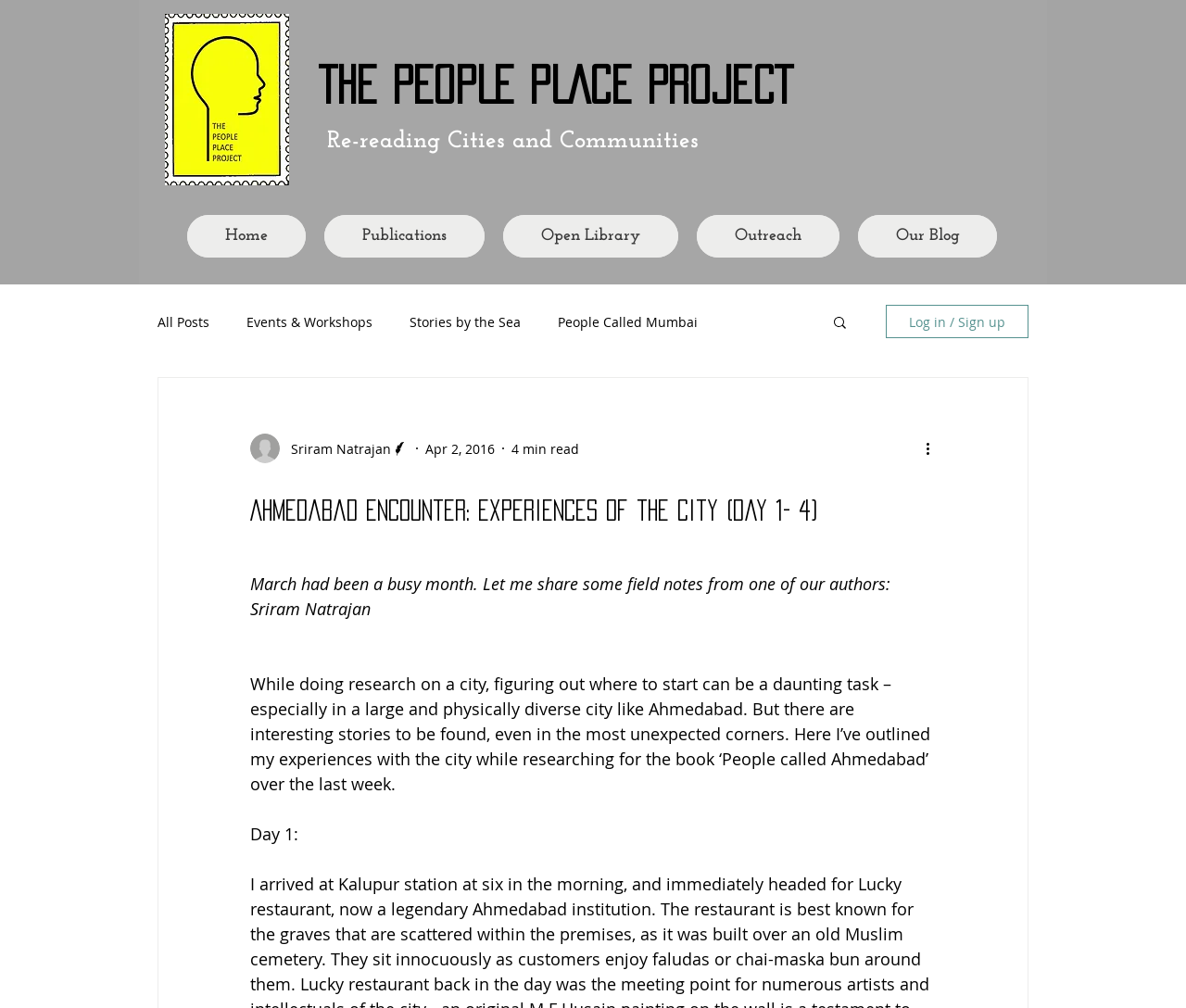What is the date of the blog post?
Please look at the screenshot and answer using one word or phrase.

Apr 2, 2016